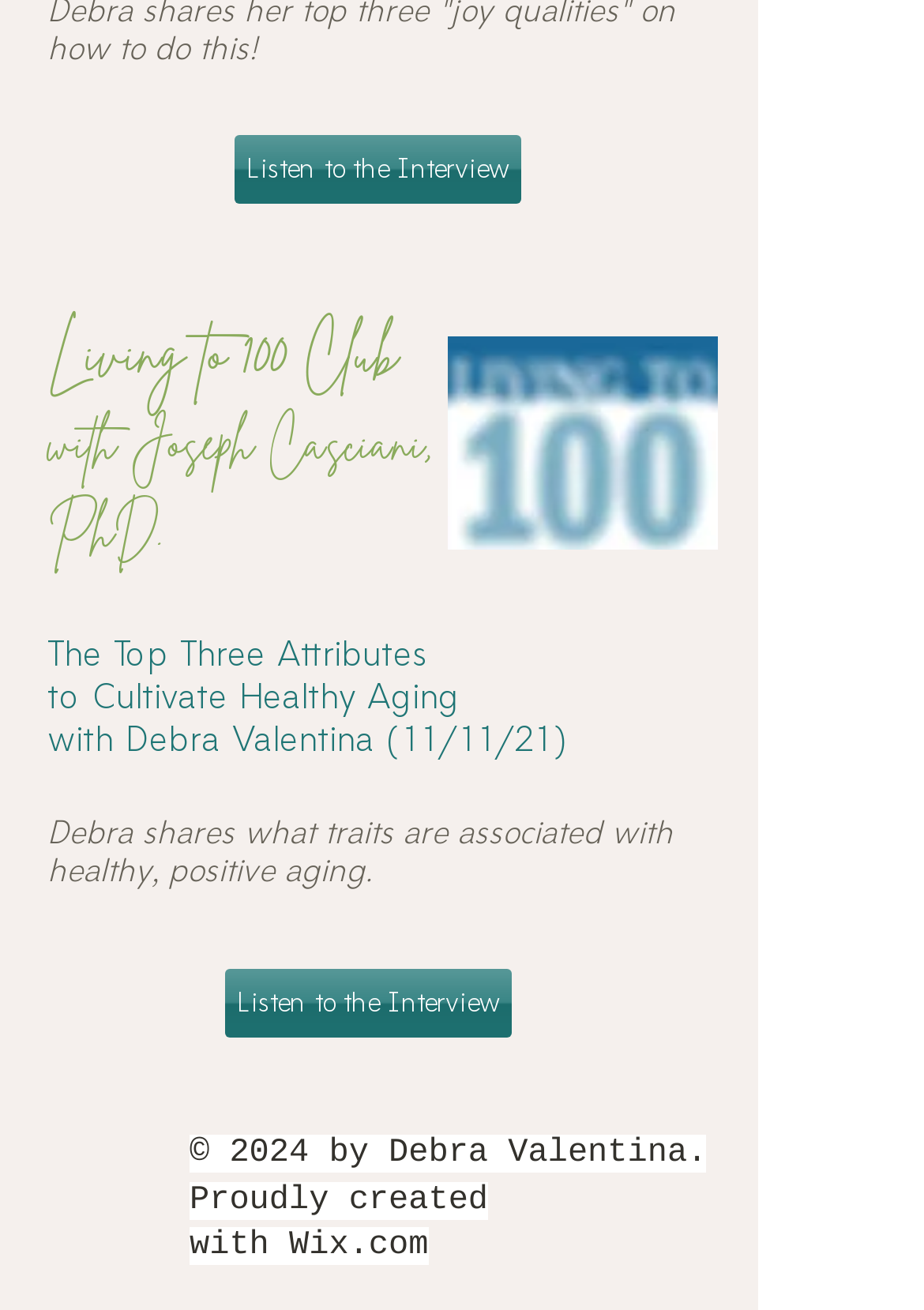Who is the speaker in the interview?
Based on the screenshot, provide your answer in one word or phrase.

Debra Valentina